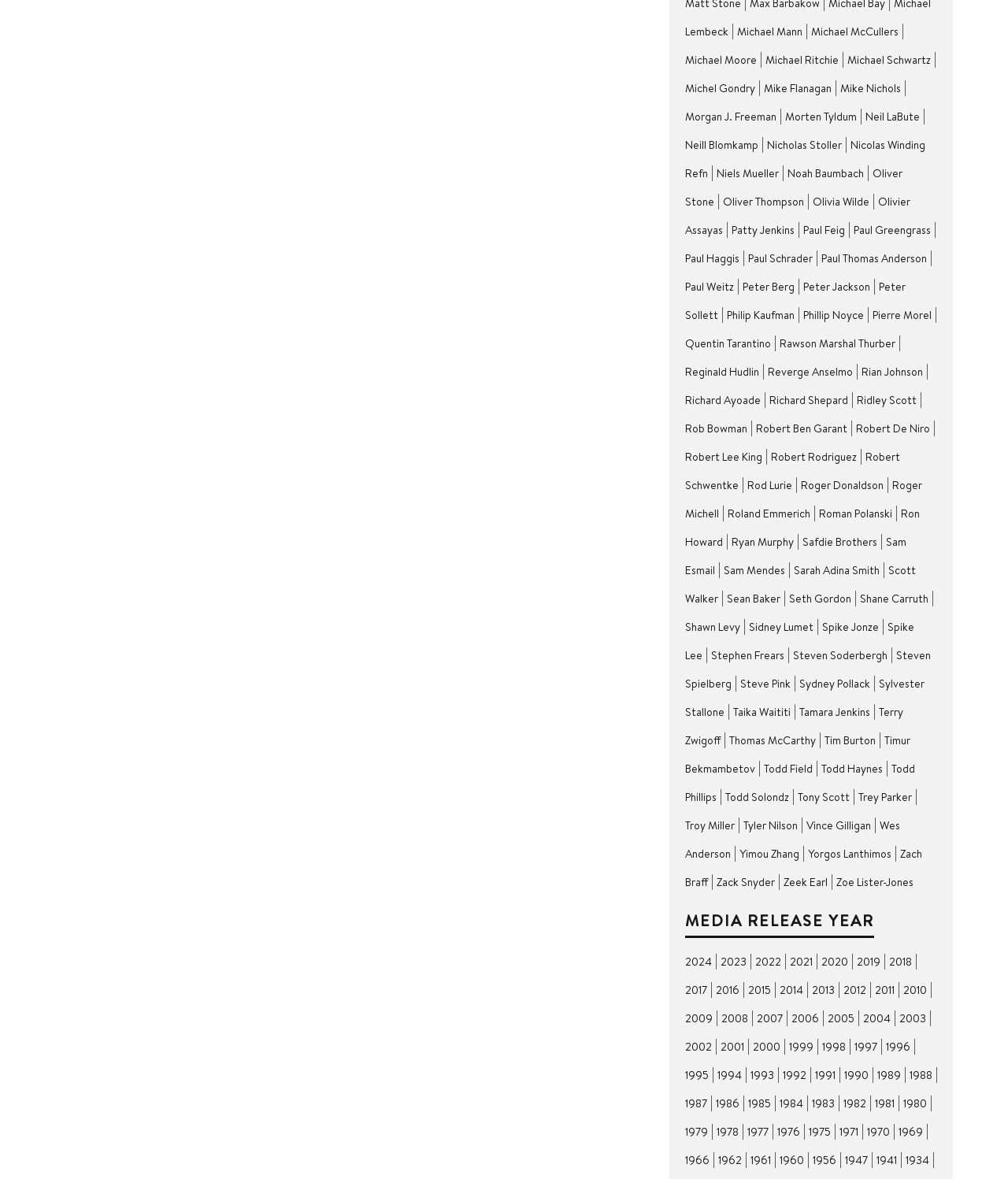Identify the coordinates of the bounding box for the element that must be clicked to accomplish the instruction: "Check out Tim Burton".

[0.818, 0.621, 0.873, 0.634]